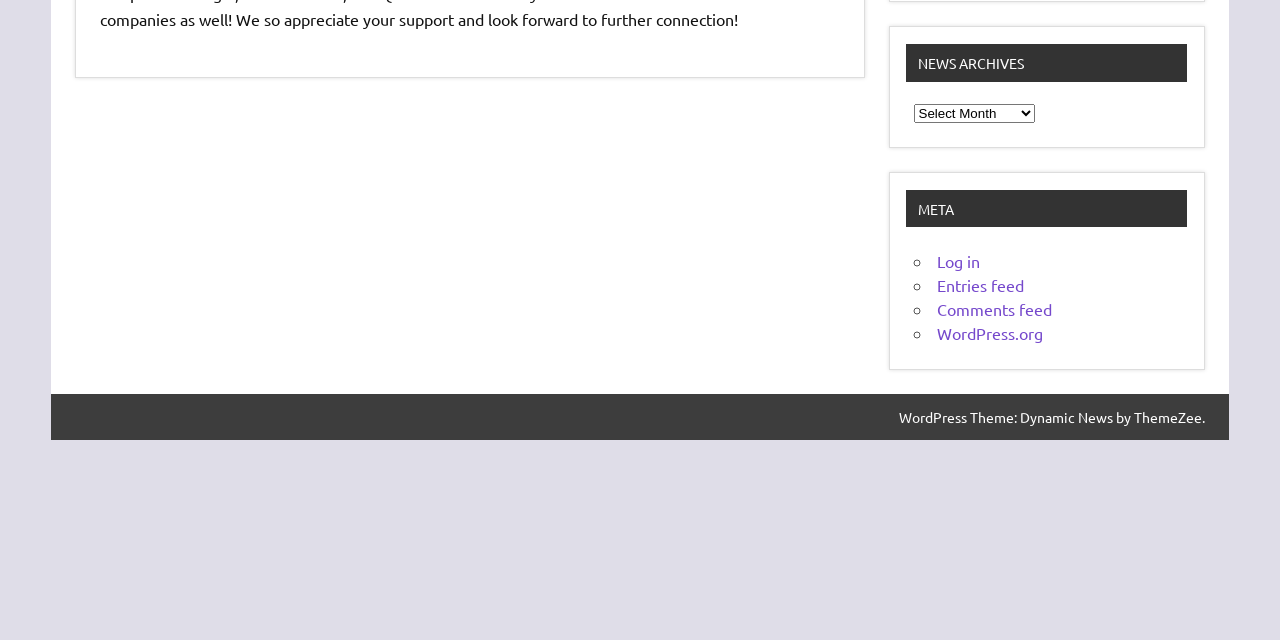Please provide the bounding box coordinate of the region that matches the element description: Log in. Coordinates should be in the format (top-left x, top-left y, bottom-right x, bottom-right y) and all values should be between 0 and 1.

[0.732, 0.392, 0.765, 0.423]